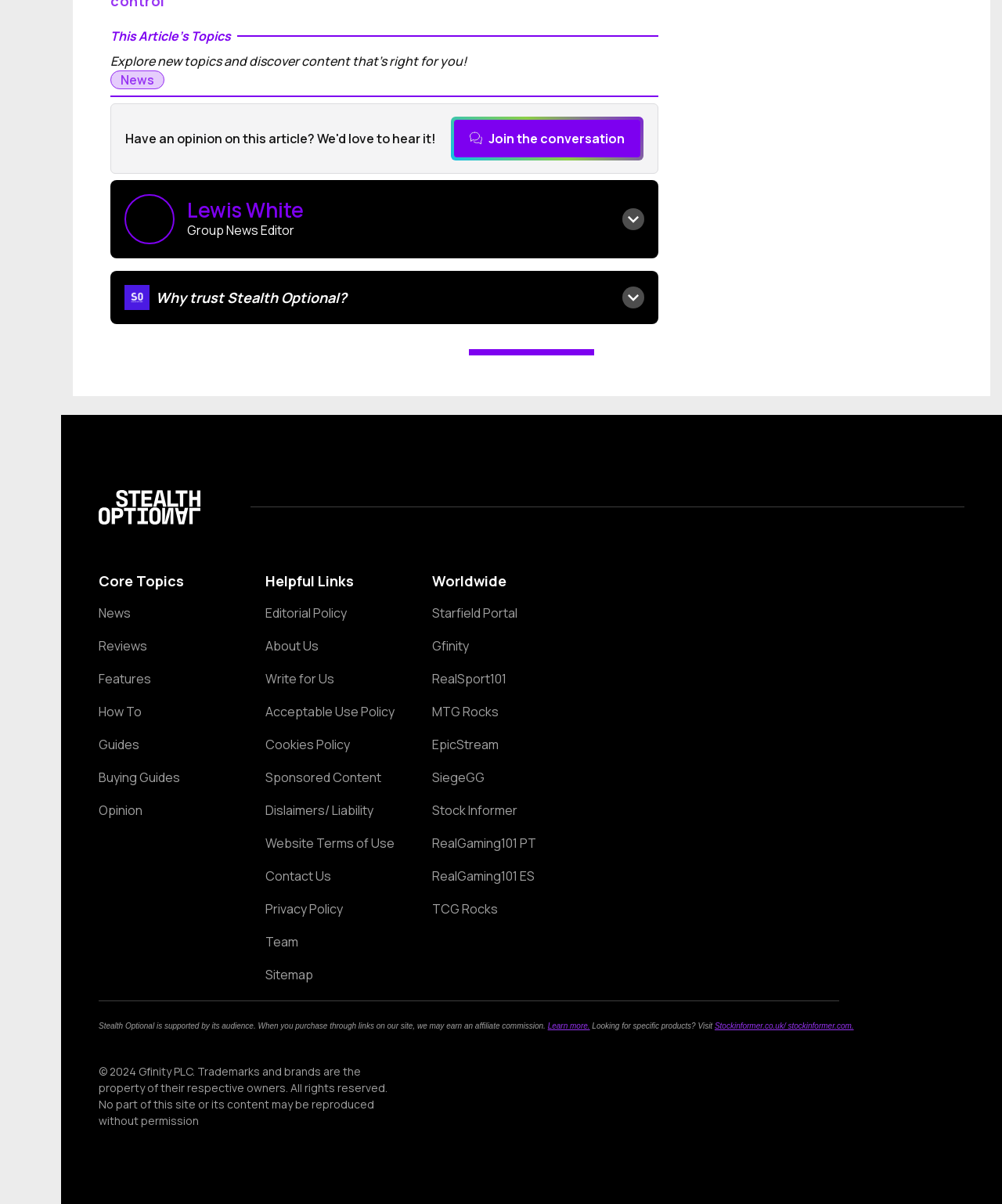Determine the bounding box coordinates for the clickable element required to fulfill the instruction: "Click on the 'News' link". Provide the coordinates as four float numbers between 0 and 1, i.e., [left, top, right, bottom].

[0.11, 0.058, 0.164, 0.074]